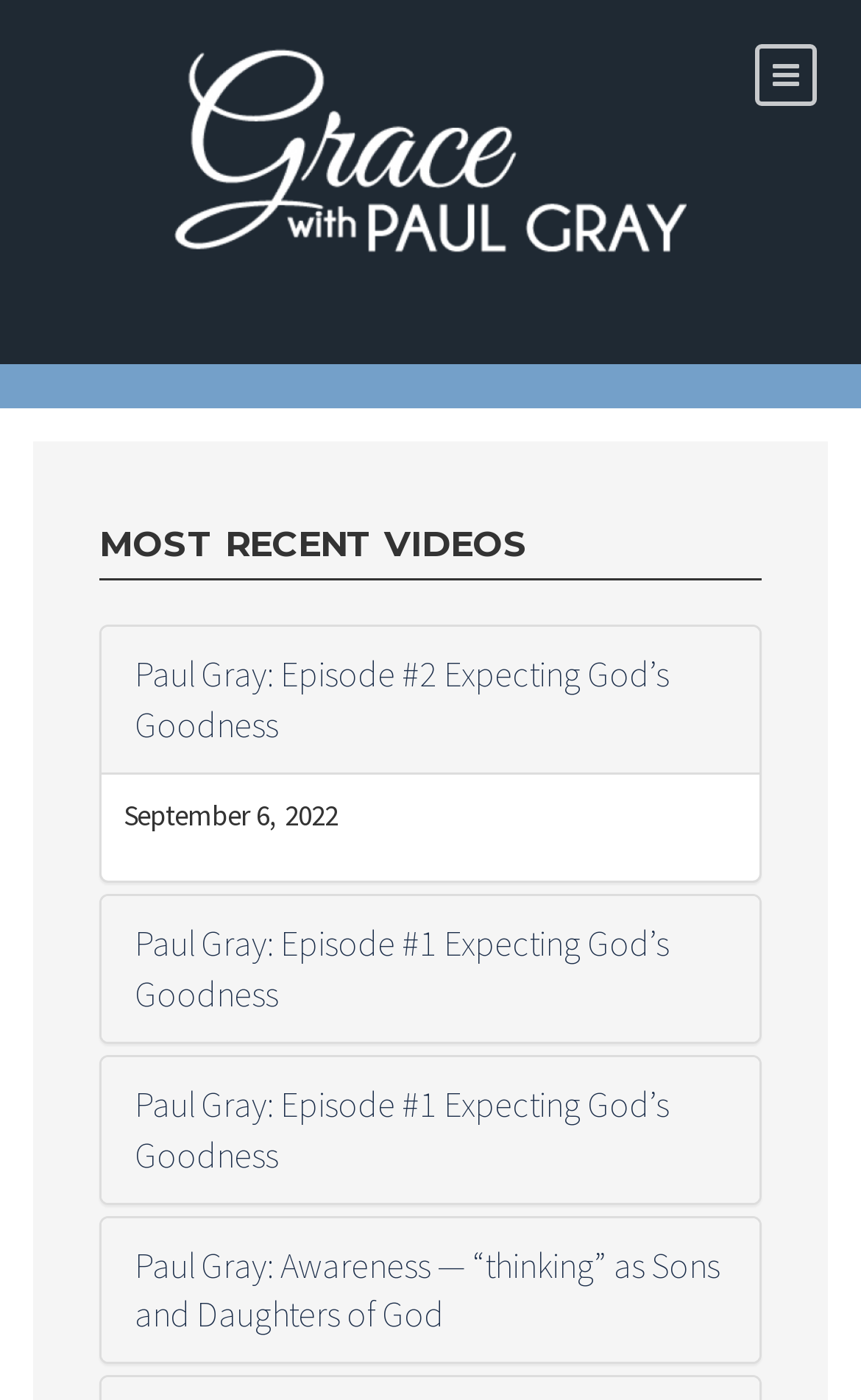Please determine the bounding box of the UI element that matches this description: alt="Grace with Paul Gray". The coordinates should be given as (top-left x, top-left y, bottom-right x, bottom-right y), with all values between 0 and 1.

[0.0, 0.016, 1.0, 0.26]